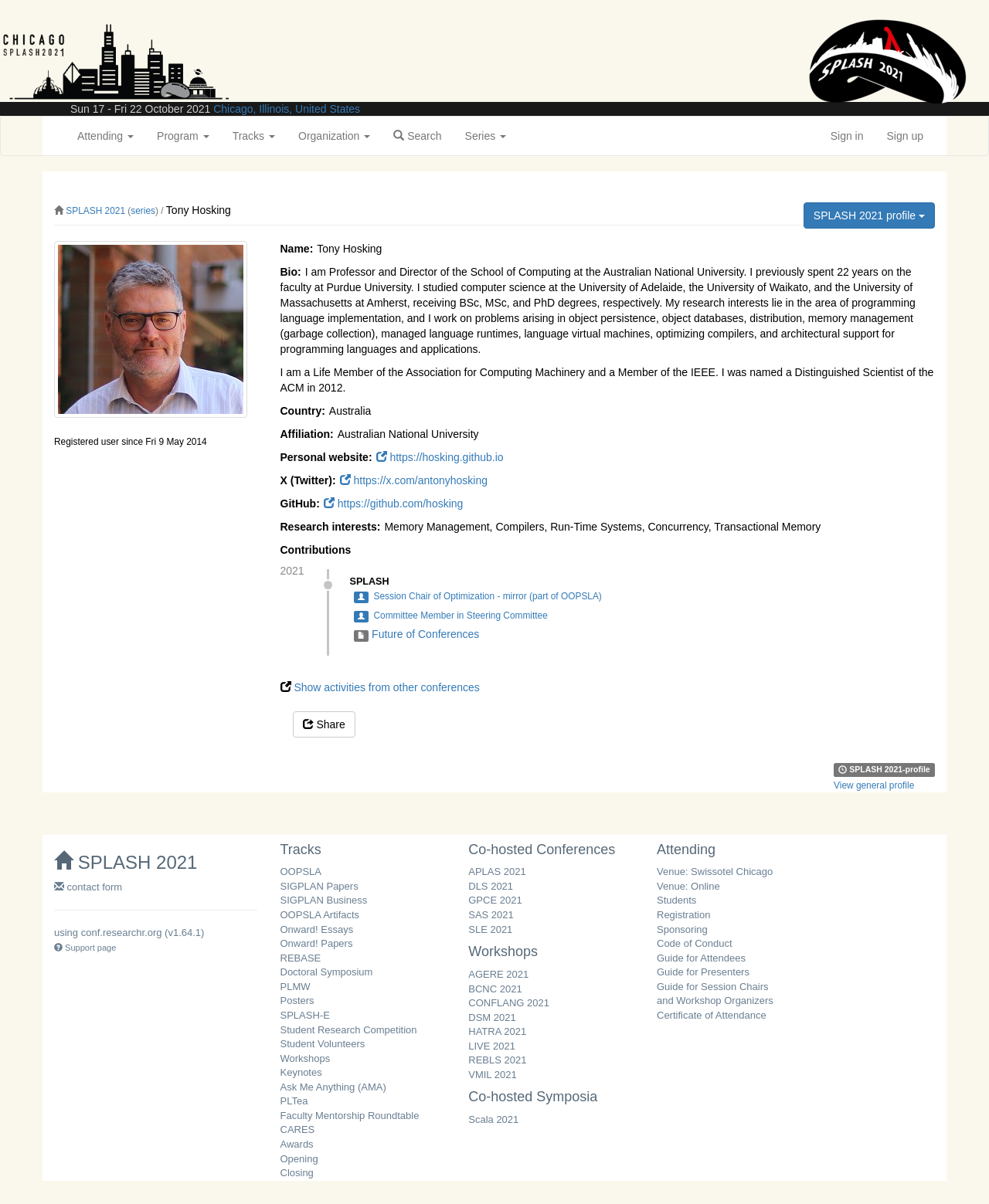Describe every aspect of the webpage comprehensively.

This webpage is about Tony Hosking's profile at SPLASH 2021, a conference on Systems, Programming, Languages, and Applications: Software for Humanity. At the top, there is a navigation bar with links to "Attending", "Program", "Tracks", "Organization", and "Search". On the top right, there are links to "Sign in" and "Sign up". Below the navigation bar, there is a profile picture of Tony Hosking, along with his name and a link to his series profile.

To the right of the profile picture, there is a button to view Tony Hosking's SPLASH 2021 profile. Below the profile picture, there is a section with Tony Hosking's bio, which includes his research interests and a brief description of his background. This section also includes links to his personal website, Twitter, and GitHub profiles.

On the left side of the page, there is a section with Tony Hosking's contributions, including his role as Session Chair of Optimization and his membership in the Steering Committee. Below this section, there is a link to show activities from other conferences.

Further down the page, there is a section with links to various tracks at SPLASH 2021, including OOPSLA, SIGPLAN Papers, and others. At the very bottom of the page, there is a footer section with links to the conference's support page, contact form, and other information.